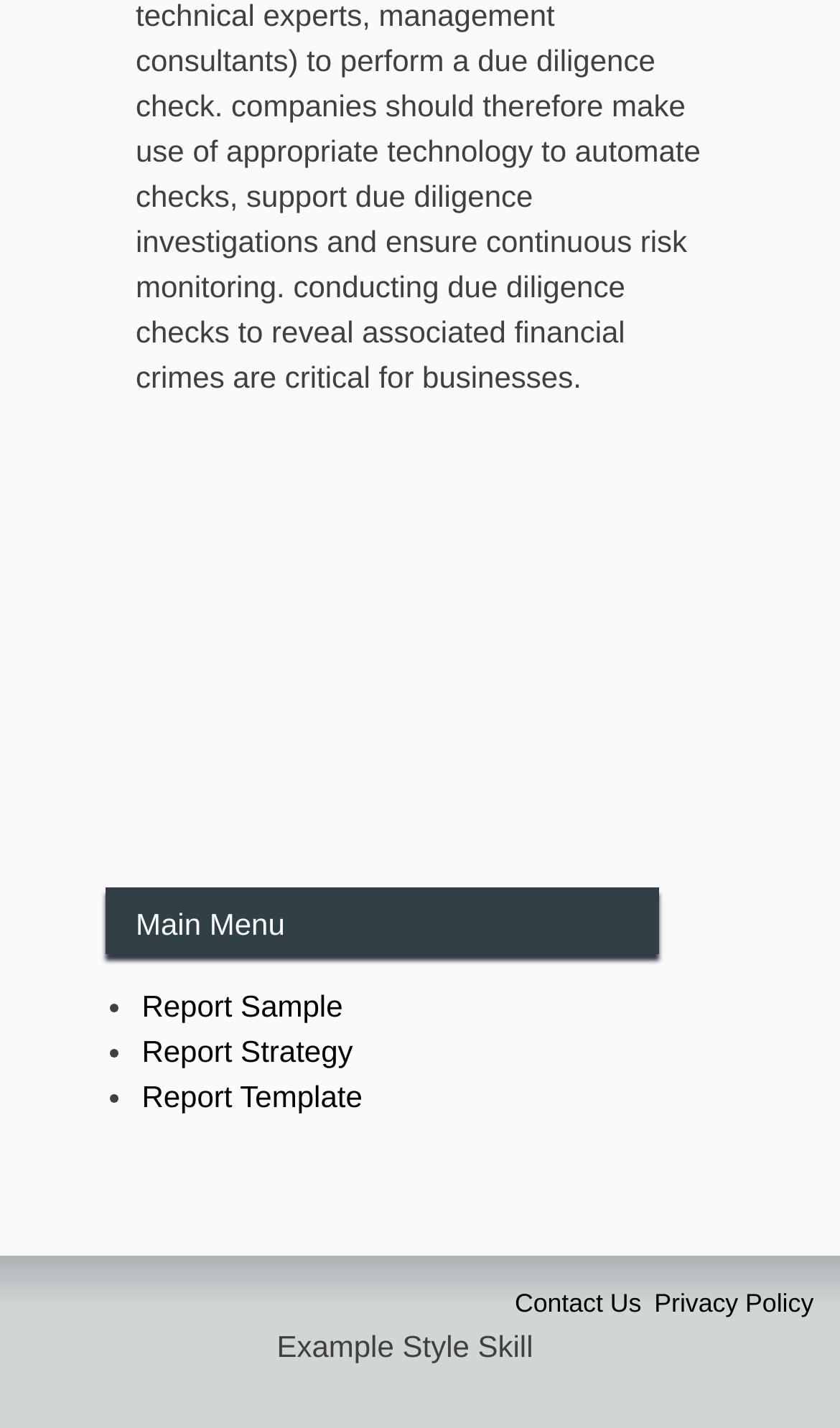Locate the bounding box coordinates of the UI element described by: "Contact us". The bounding box coordinates should consist of four float numbers between 0 and 1, i.e., [left, top, right, bottom].

[0.613, 0.902, 0.764, 0.923]